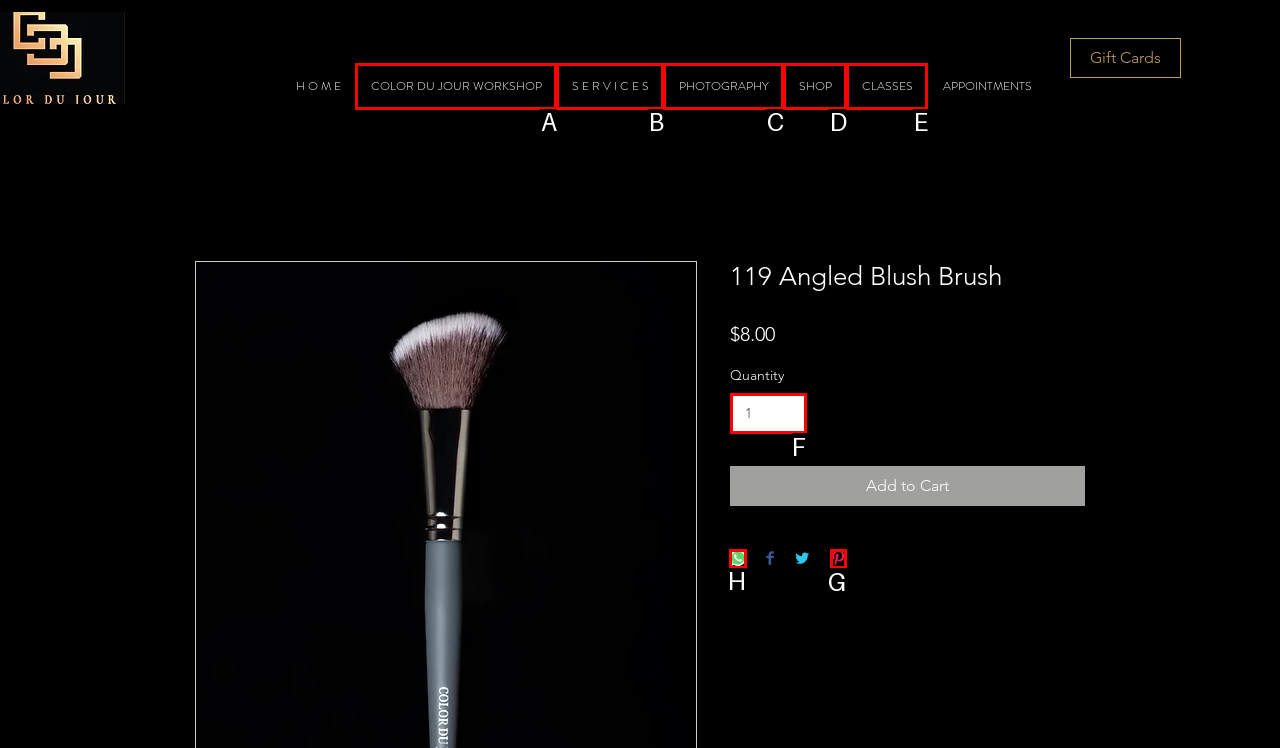Choose the letter that corresponds to the correct button to accomplish the task: Share on WhatsApp
Reply with the letter of the correct selection only.

H